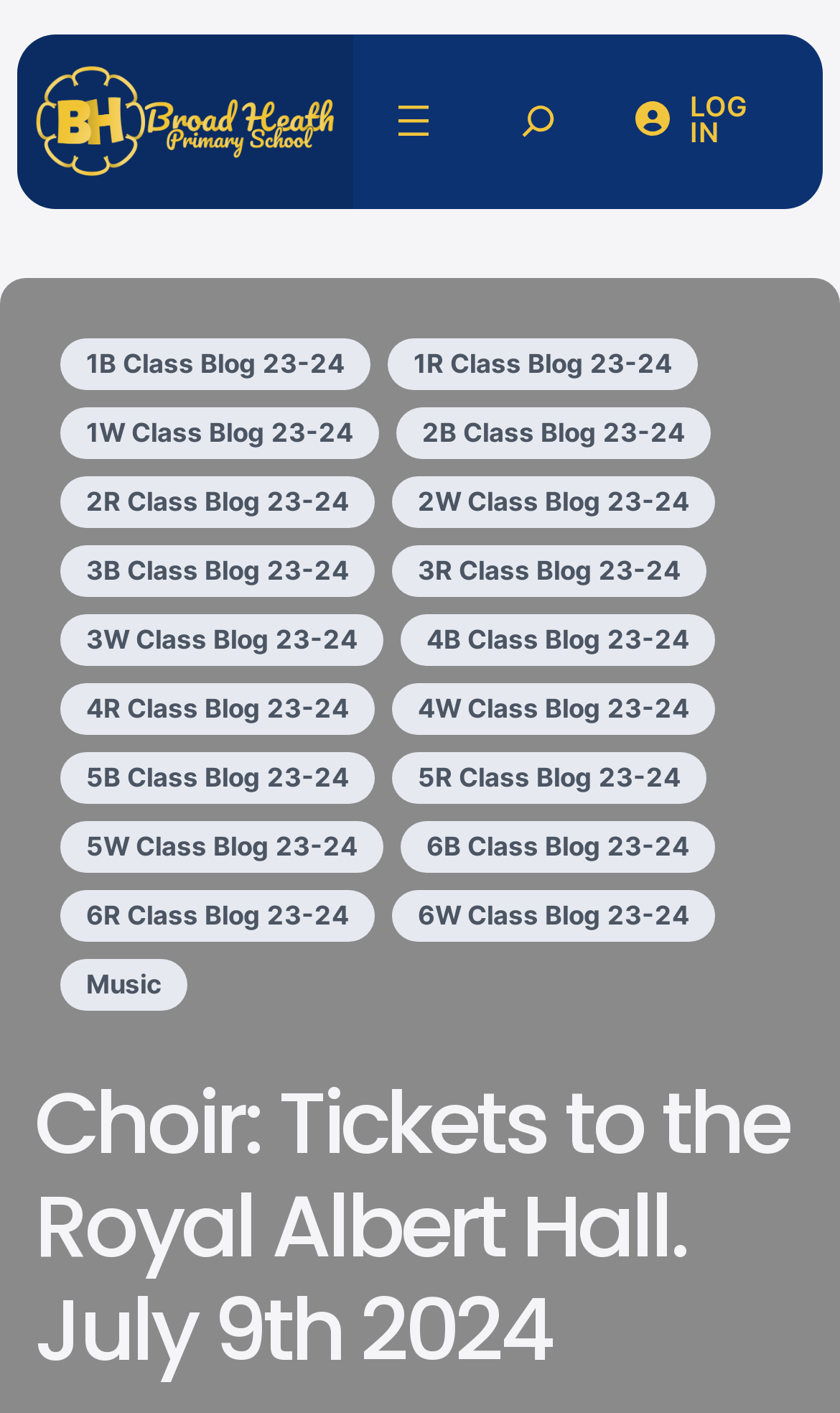What is the title or heading displayed on the webpage?

Choir: Tickets to the Royal Albert Hall. July 9th 2024